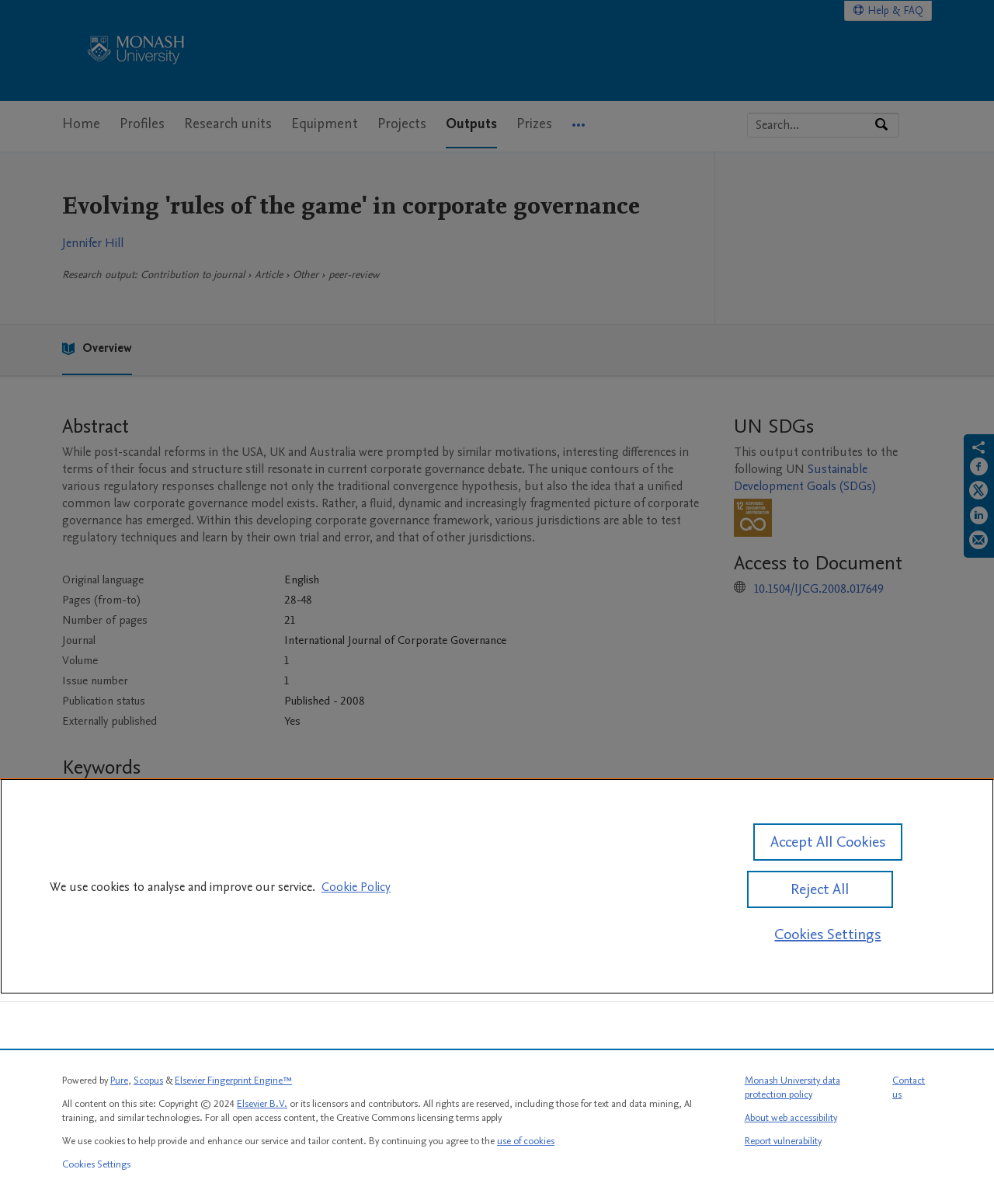Find the bounding box coordinates for the element that must be clicked to complete the instruction: "Search by expertise, name or affiliation". The coordinates should be four float numbers between 0 and 1, indicated as [left, top, right, bottom].

[0.752, 0.094, 0.879, 0.114]